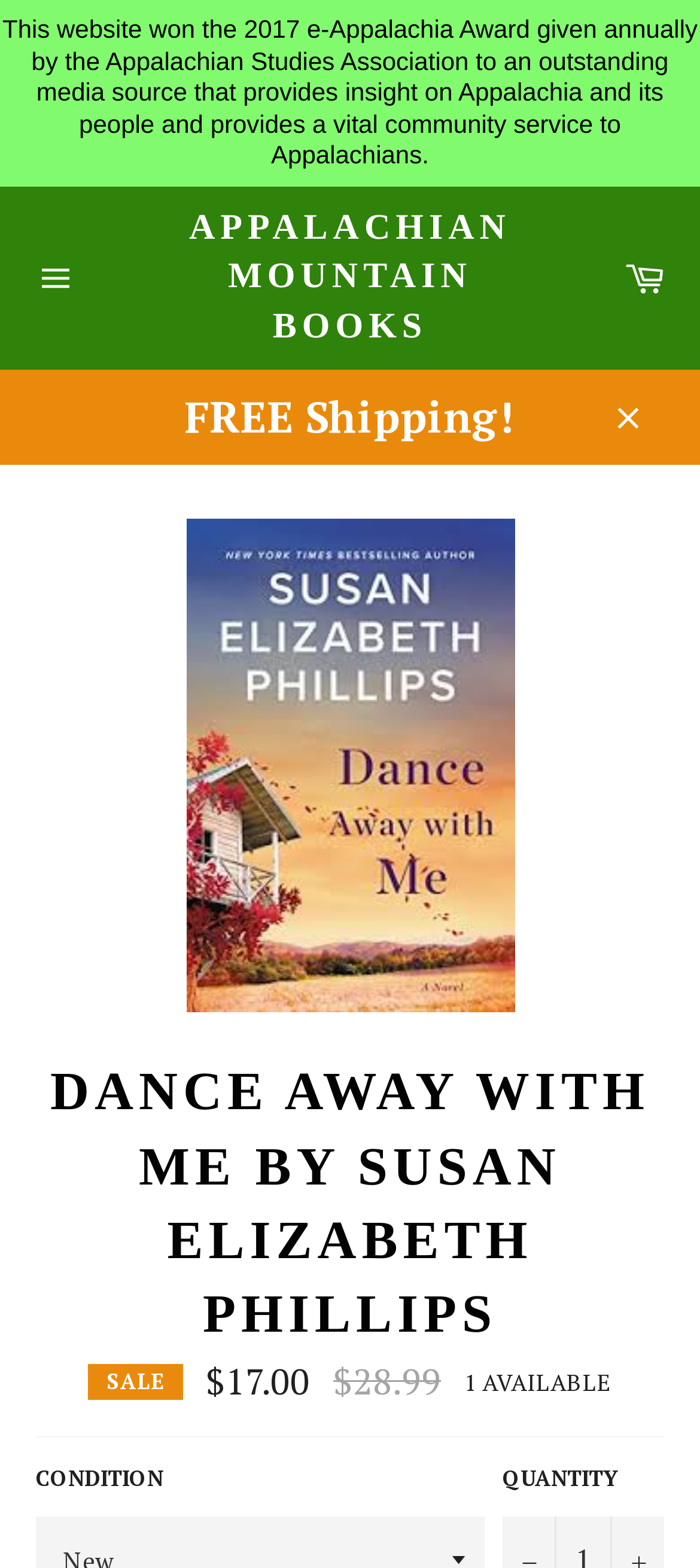Identify and provide the bounding box for the element described by: "Site navigation".

[0.026, 0.153, 0.133, 0.201]